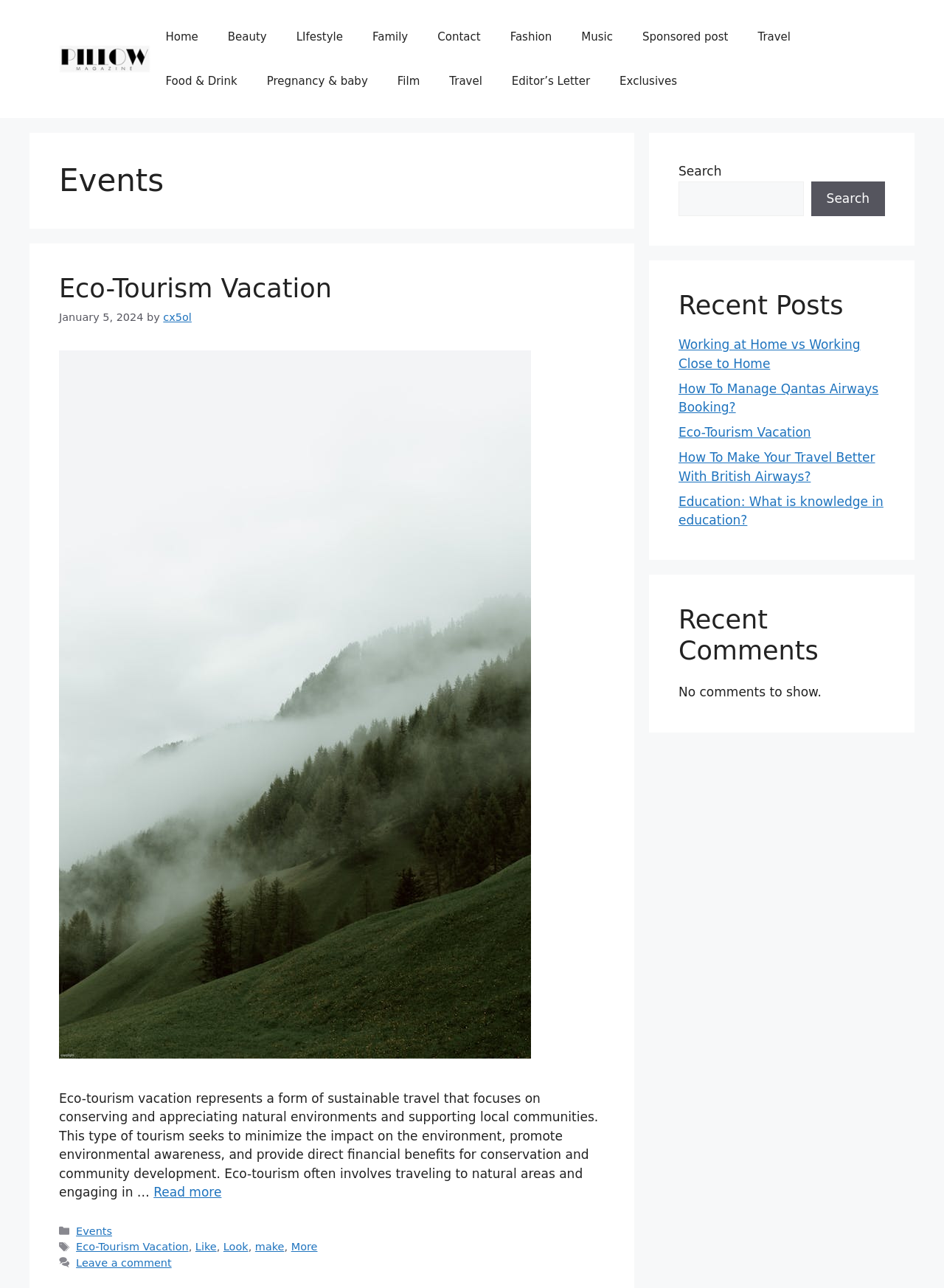Determine the coordinates of the bounding box that should be clicked to complete the instruction: "Leave a comment". The coordinates should be represented by four float numbers between 0 and 1: [left, top, right, bottom].

[0.081, 0.976, 0.182, 0.985]